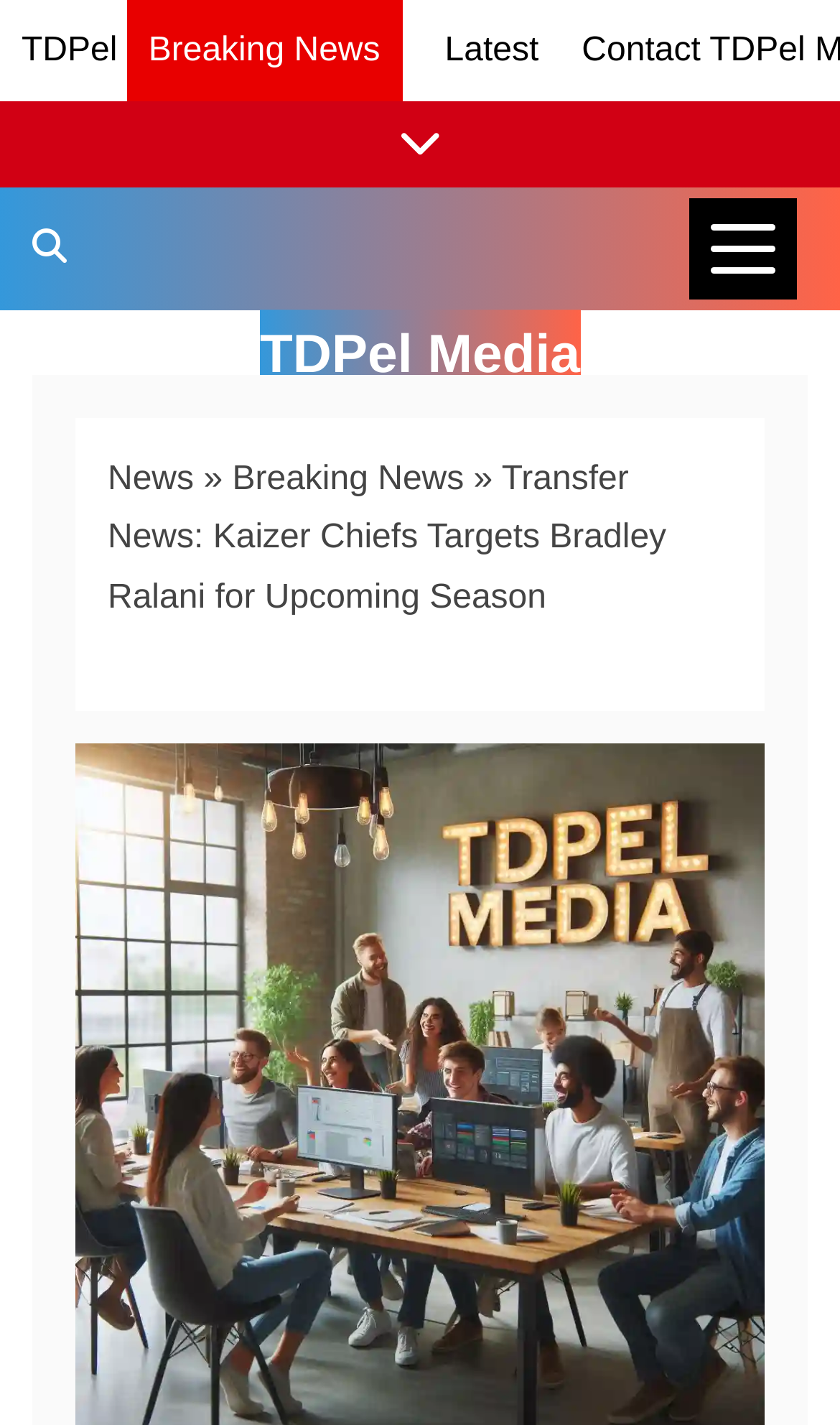Using the description: "aria-label="News Categories"", identify the bounding box of the corresponding UI element in the screenshot.

[0.821, 0.139, 0.949, 0.21]